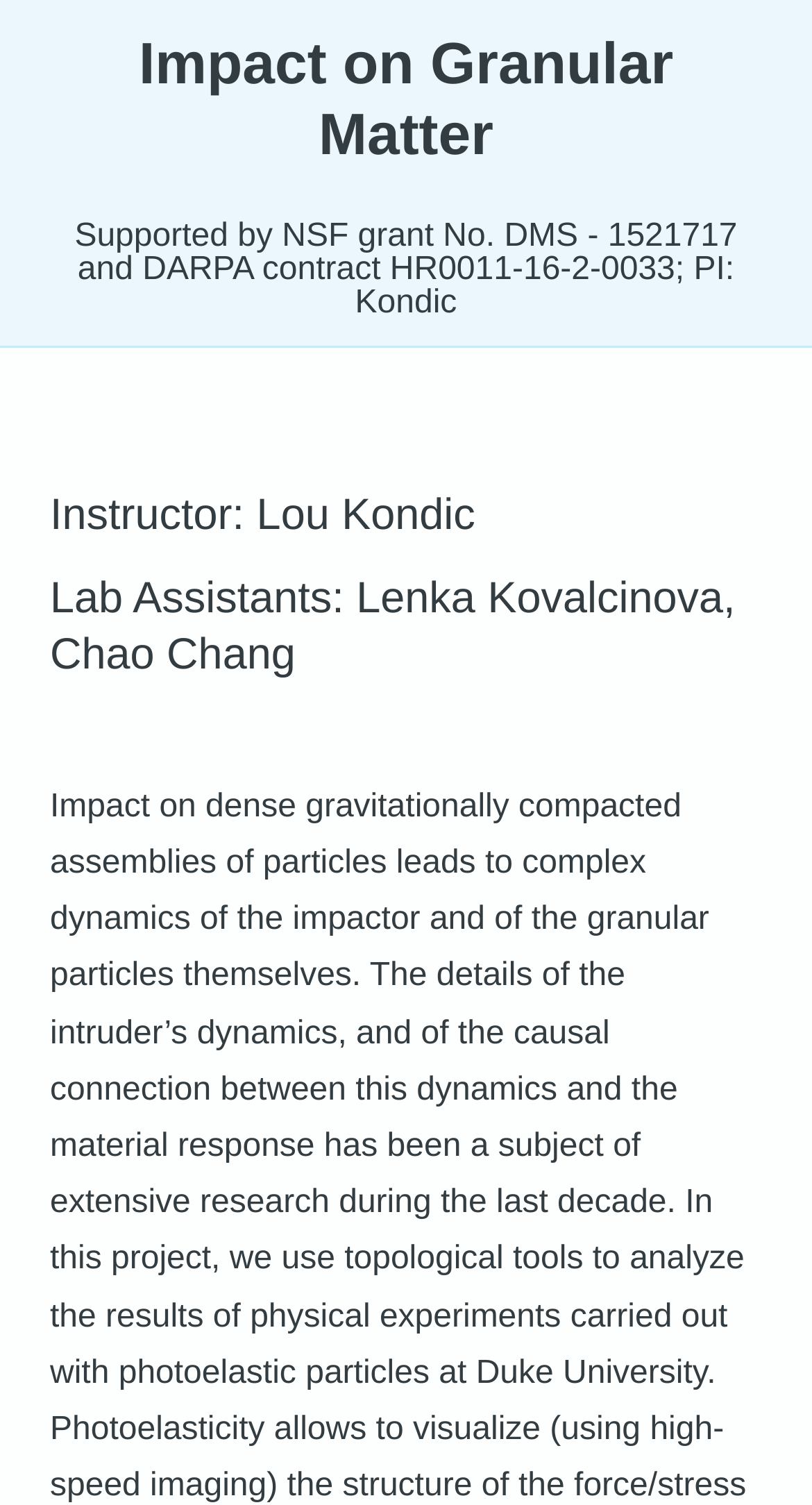Locate the bounding box of the UI element with the following description: "2020a".

[0.862, 0.021, 0.964, 0.077]